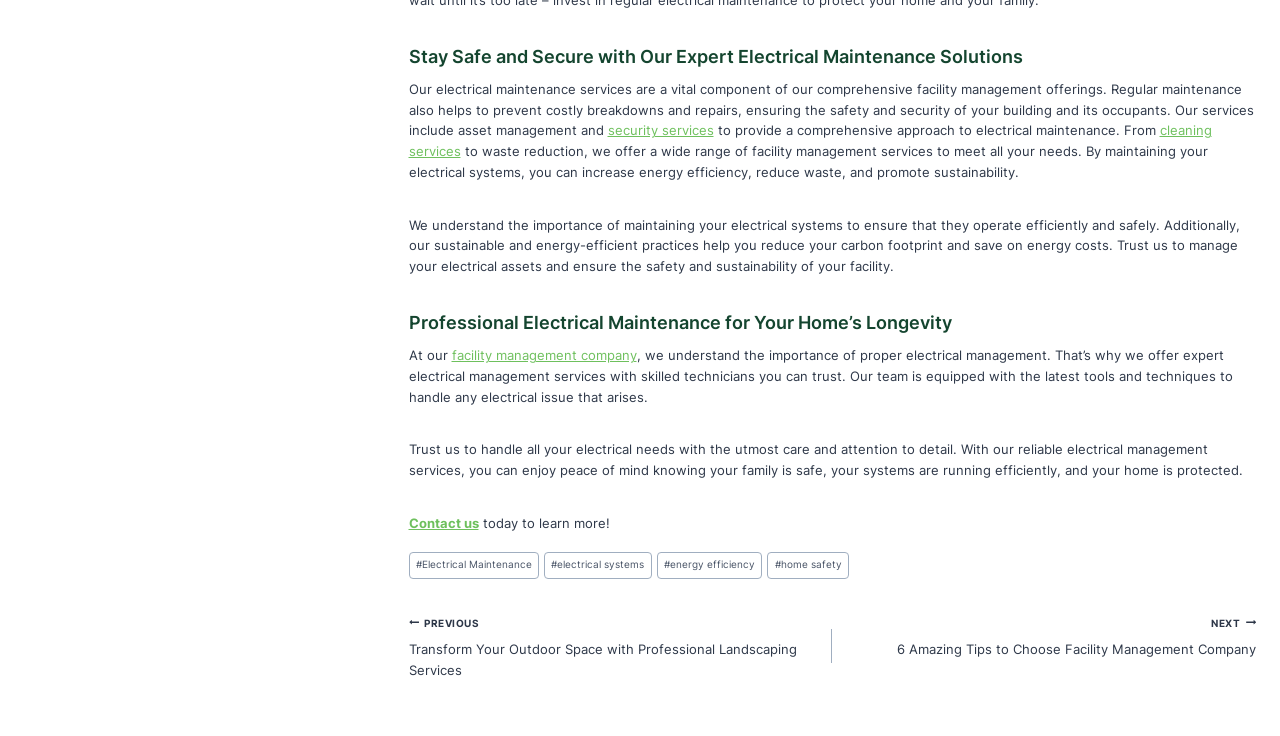Find the bounding box coordinates corresponding to the UI element with the description: "facility management company". The coordinates should be formatted as [left, top, right, bottom], with values as floats between 0 and 1.

[0.353, 0.472, 0.497, 0.493]